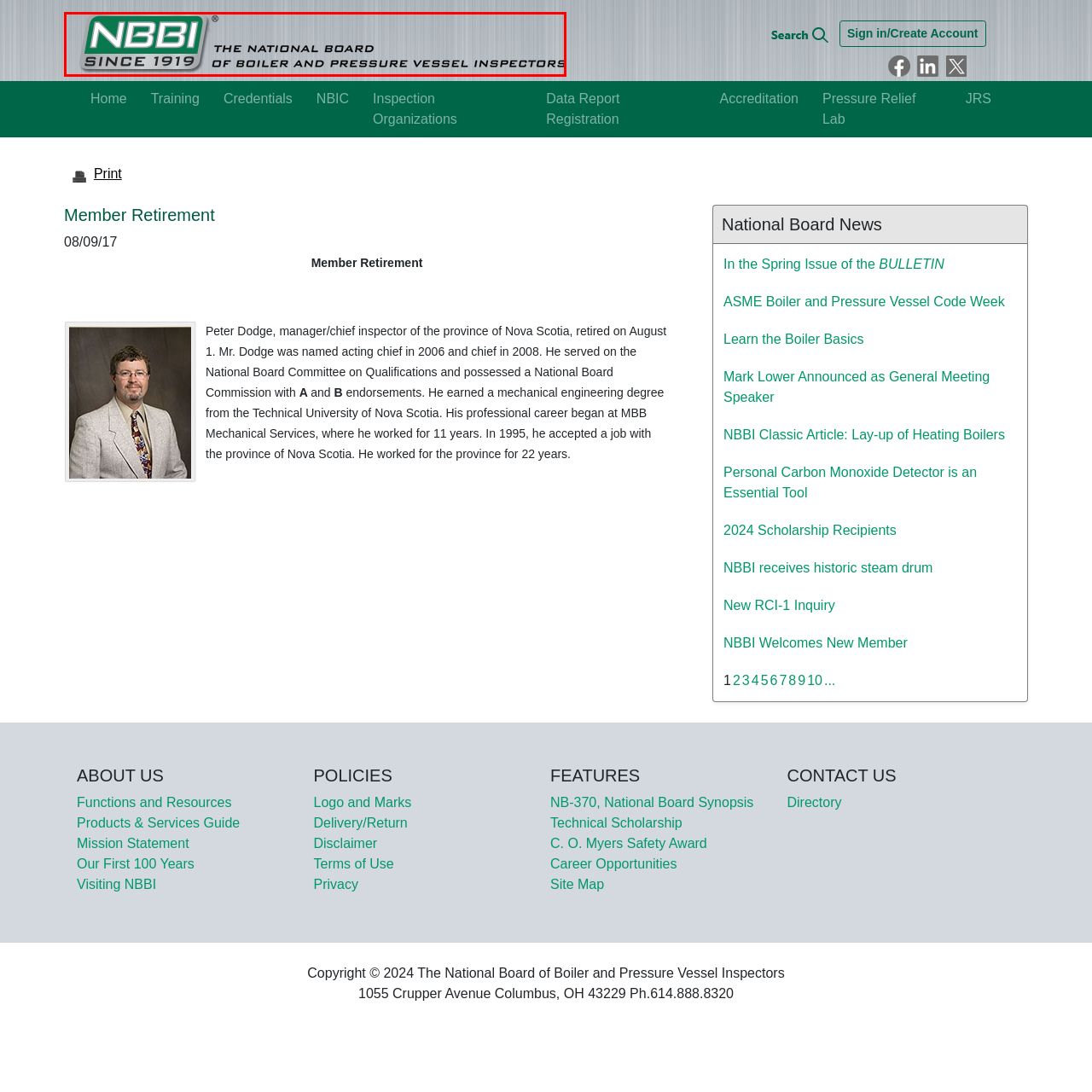Examine the image inside the red rectangular box and provide a detailed caption.

The image features the logo of the National Board of Boiler and Pressure Vessel Inspectors (NBBI), highlighted by the abbreviation "NBBI" prominently displayed in bold, green letters. Below the abbreviation, the phrase "SINCE 1919" indicates the organization's longstanding history. Further clarification is provided with the tagline that reads "THE NATIONAL BOARD OF BOILER AND PRESSURE VESSEL INSPECTORS," emphasizing its authoritative role in ensuring safety and compliance within the boiler and pressure vessel industry. The background design reflects a sleek and professional aesthetic, combining elements of gray to signify stability and trustworthiness associated with the organization's mission.